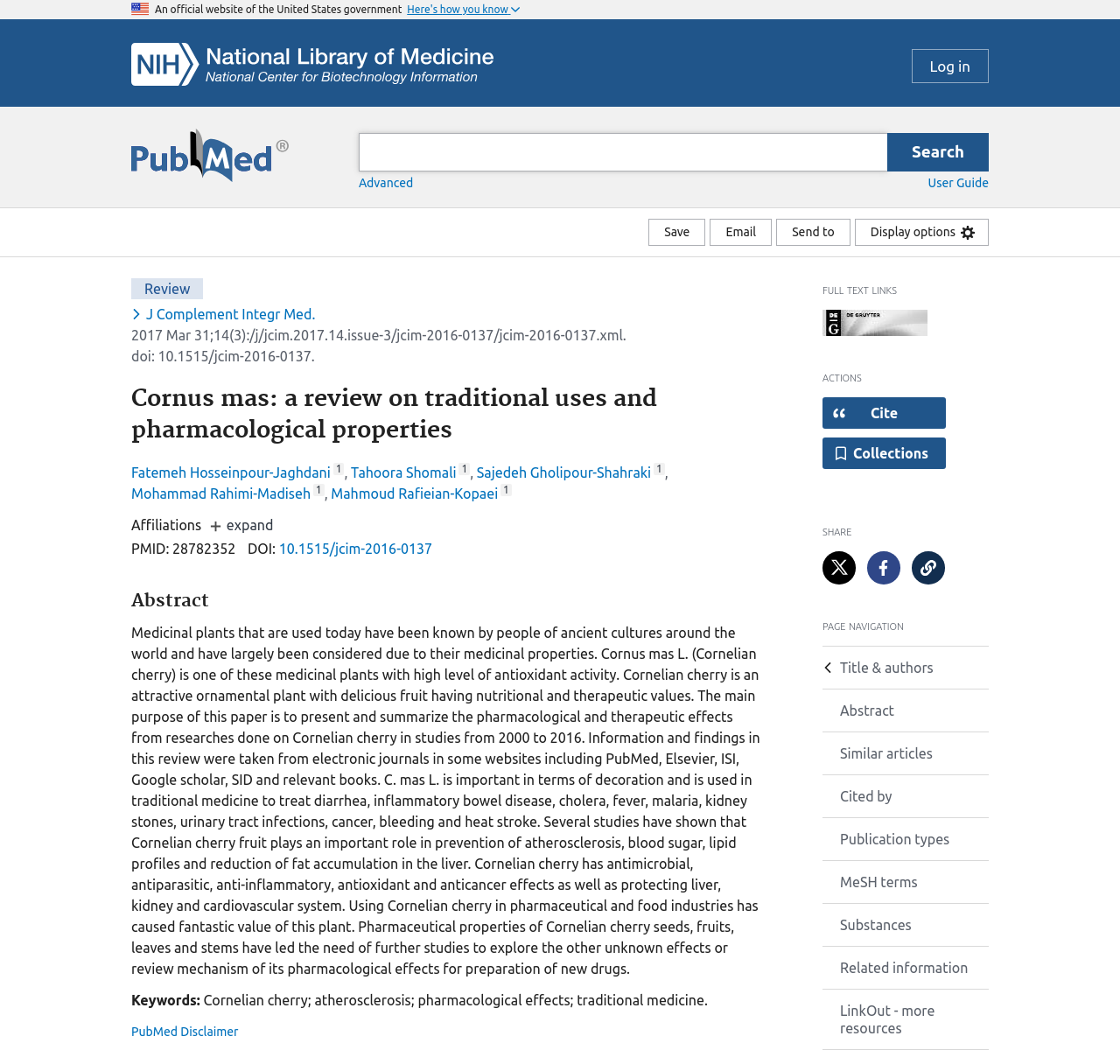What is the name of the plant being reviewed?
Can you provide a detailed and comprehensive answer to the question?

The webpage is reviewing a plant, and the name of the plant is mentioned in the title of the review, which is 'Cornus mas: a review on traditional uses and pharmacological properties'.